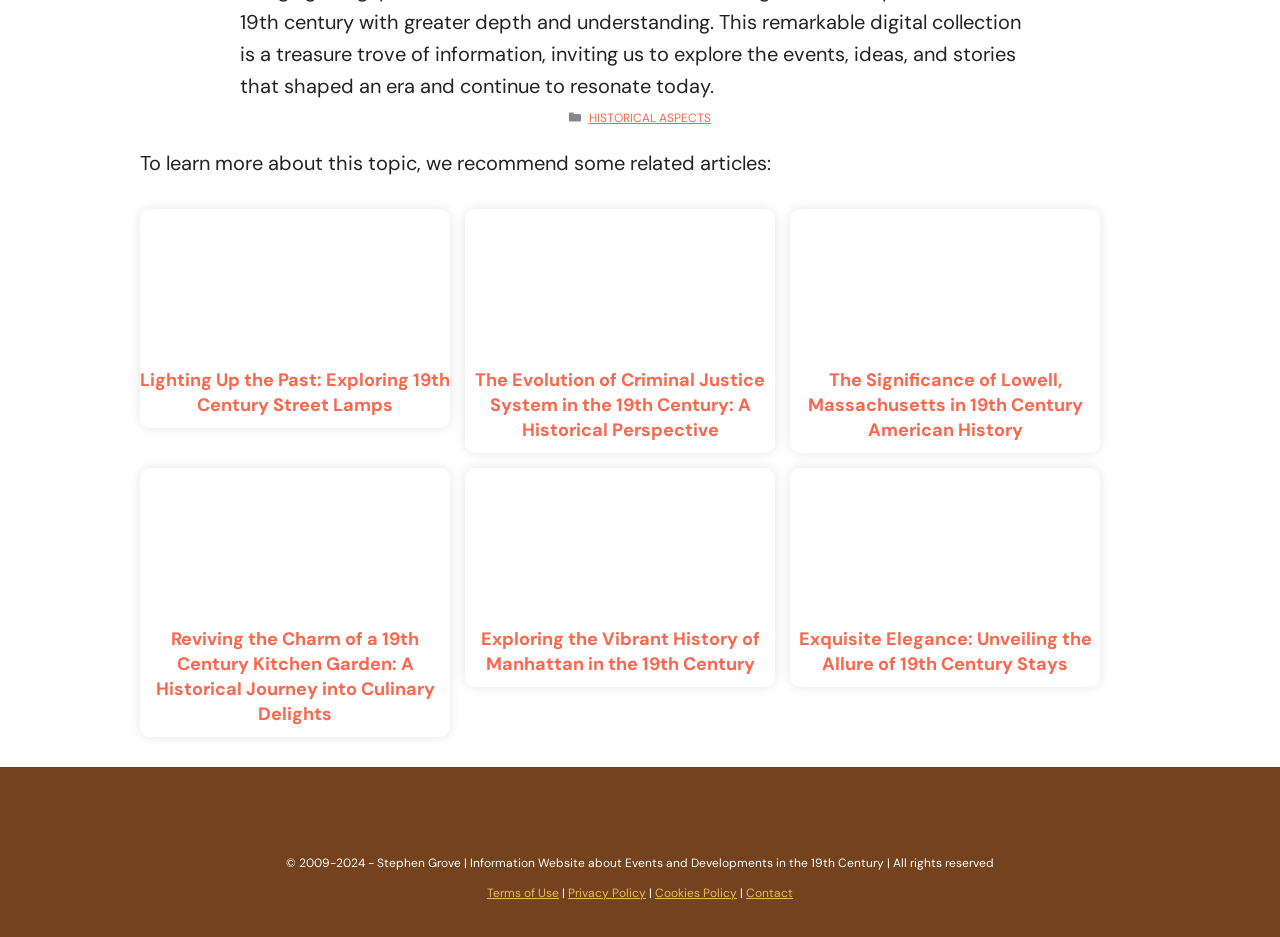Please provide a one-word or phrase answer to the question: 
What is the theme of the images in the articles section?

Historical